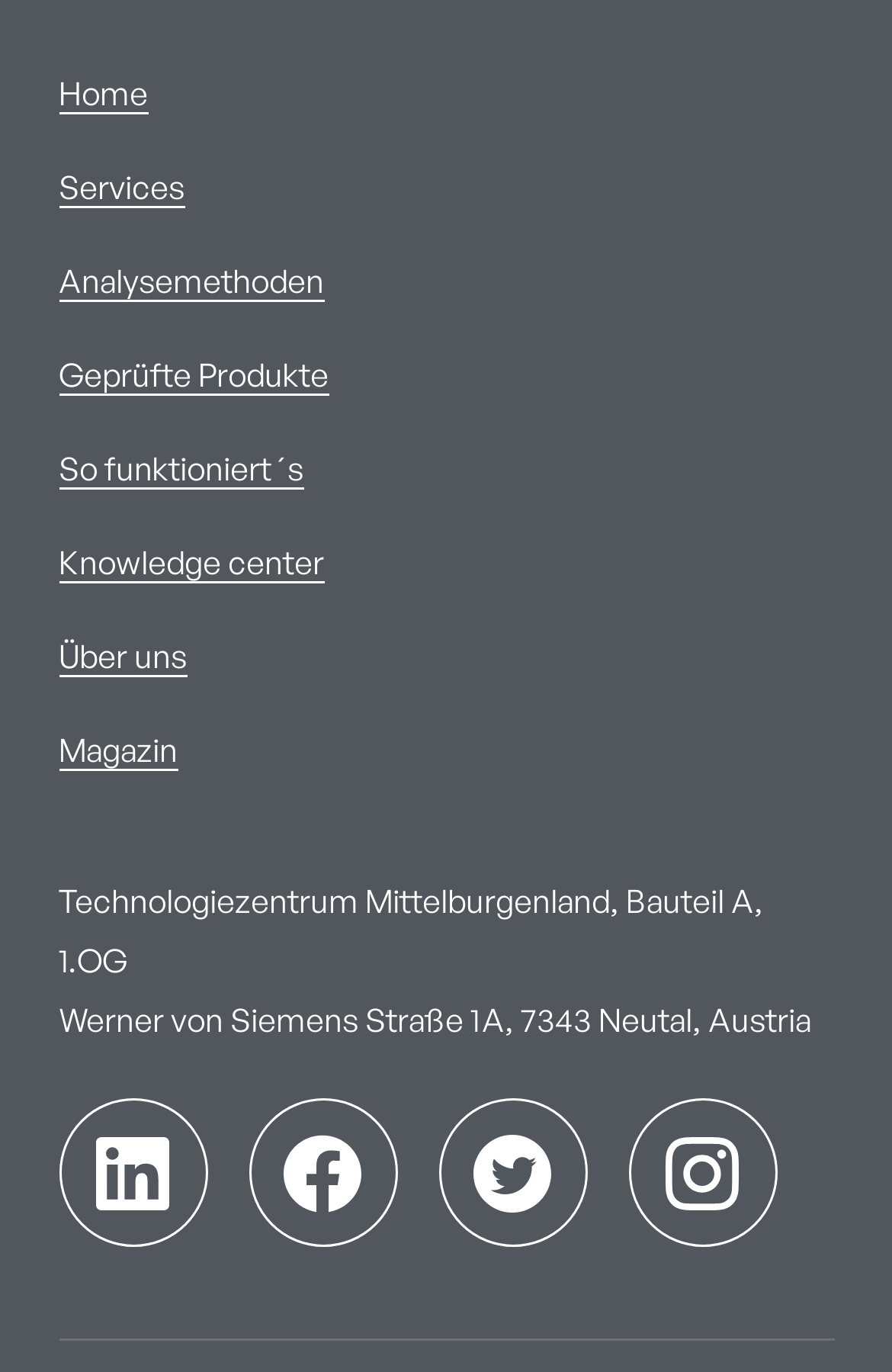Predict the bounding box coordinates for the UI element described as: "Über uns". The coordinates should be four float numbers between 0 and 1, presented as [left, top, right, bottom].

[0.065, 0.469, 0.209, 0.494]